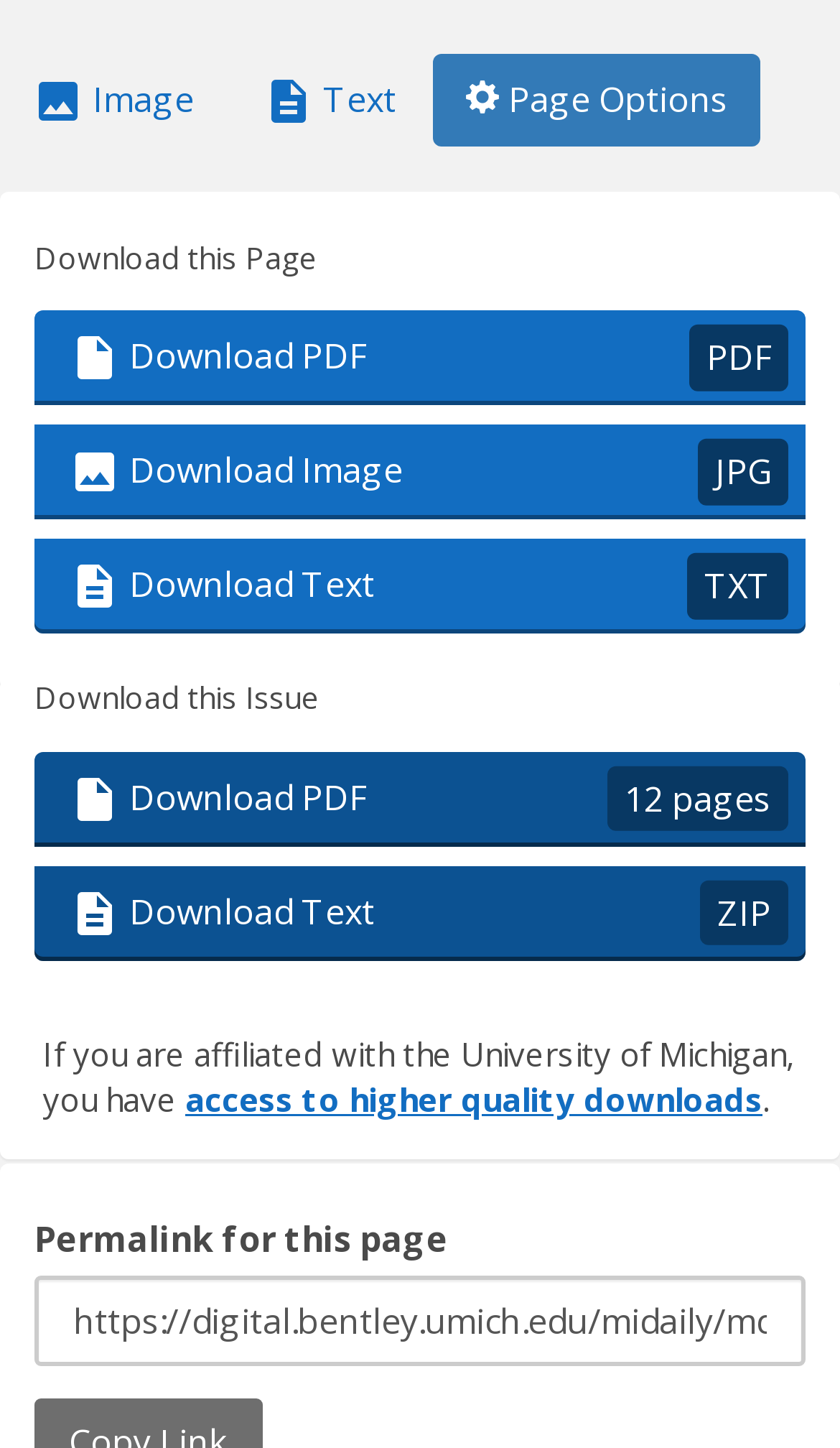Could you provide the bounding box coordinates for the portion of the screen to click to complete this instruction: "Enter permalink for this page"?

[0.041, 0.881, 0.959, 0.944]